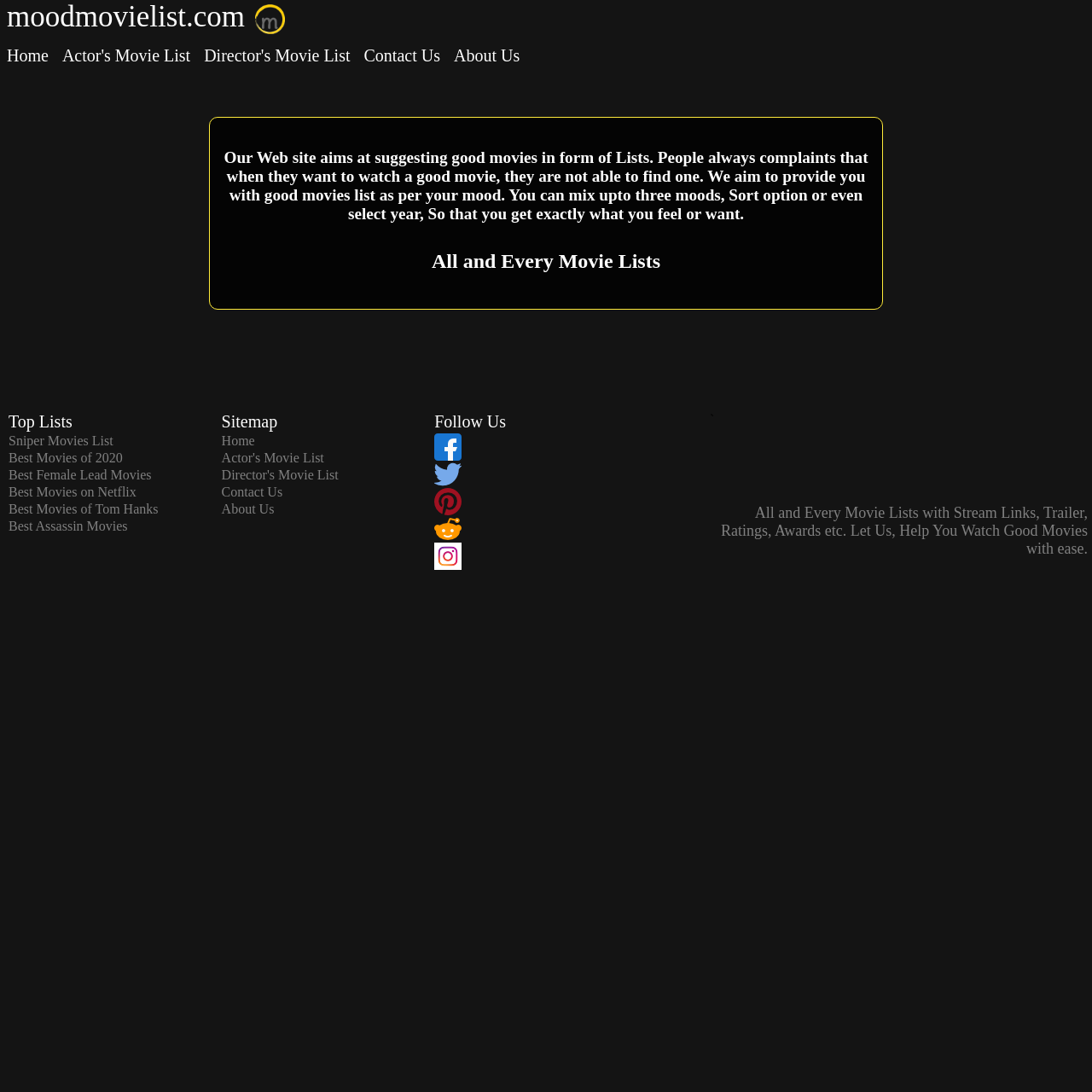Indicate the bounding box coordinates of the clickable region to achieve the following instruction: "visit the Actor's Movie List page."

[0.051, 0.034, 0.181, 0.068]